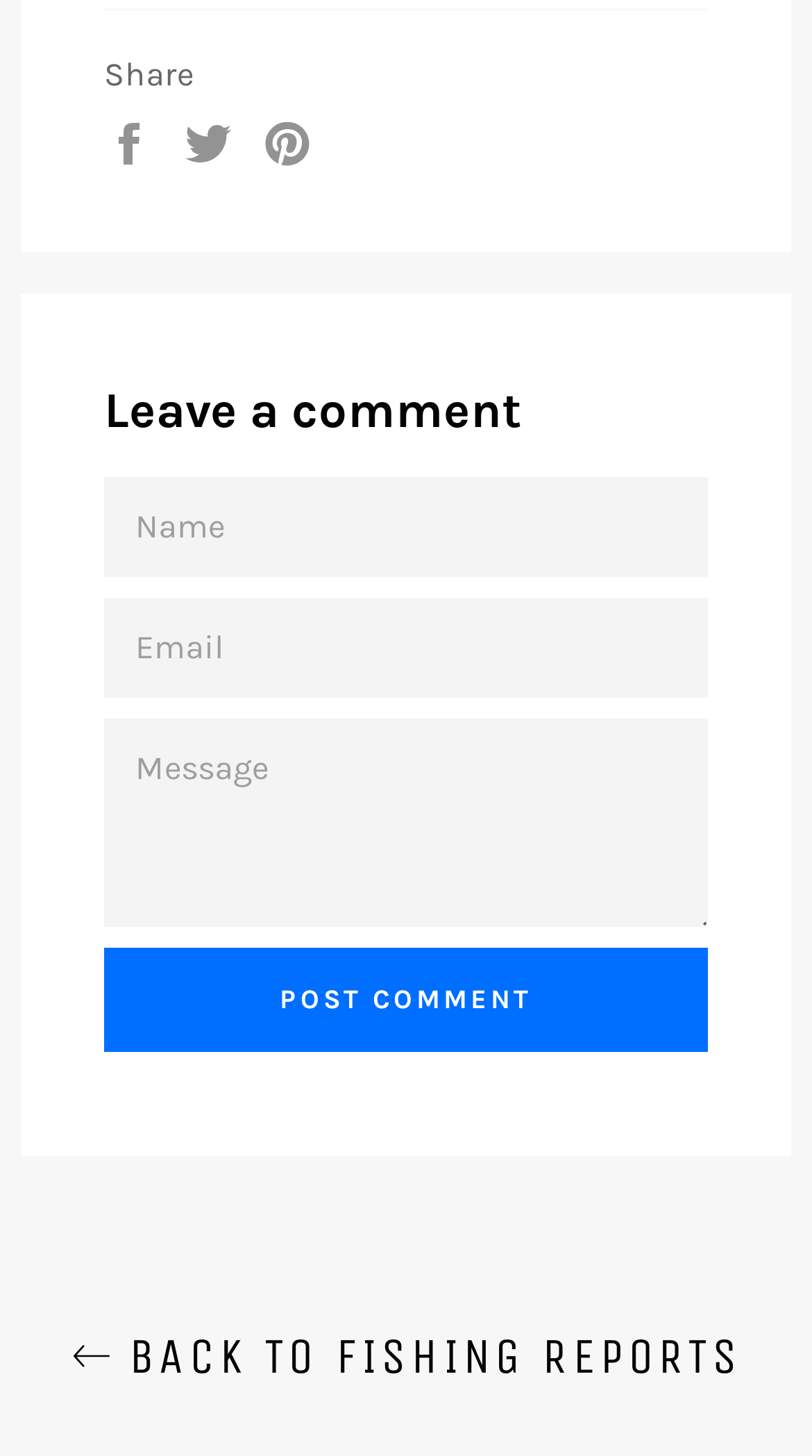Extract the bounding box coordinates of the UI element described by: "Tweet on Twitter". The coordinates should include four float numbers ranging from 0 to 1, e.g., [left, top, right, bottom].

[0.226, 0.083, 0.297, 0.11]